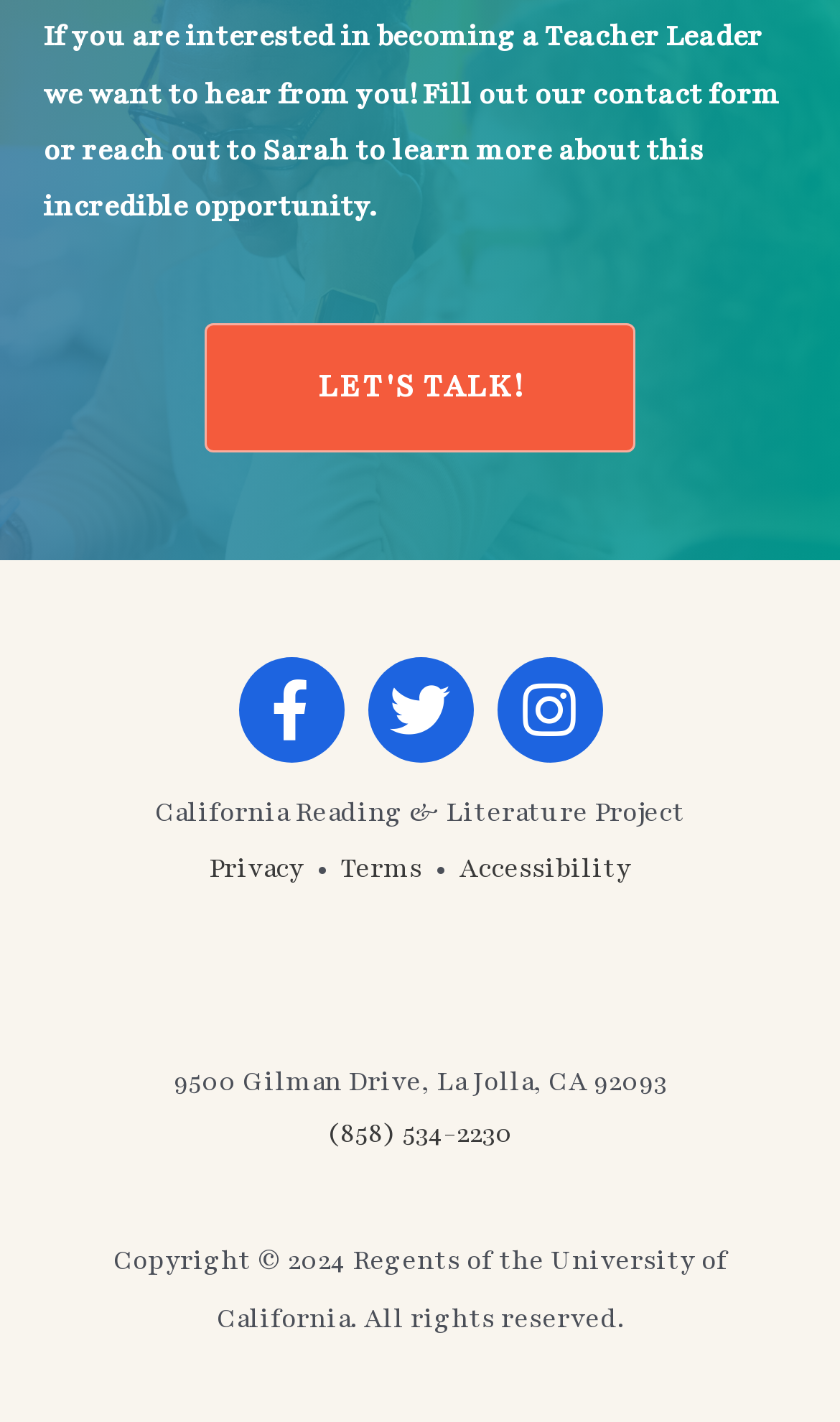Provide a brief response to the question using a single word or phrase: 
What is the address of UC San Diego?

9500 Gilman Drive, La Jolla, CA 92093